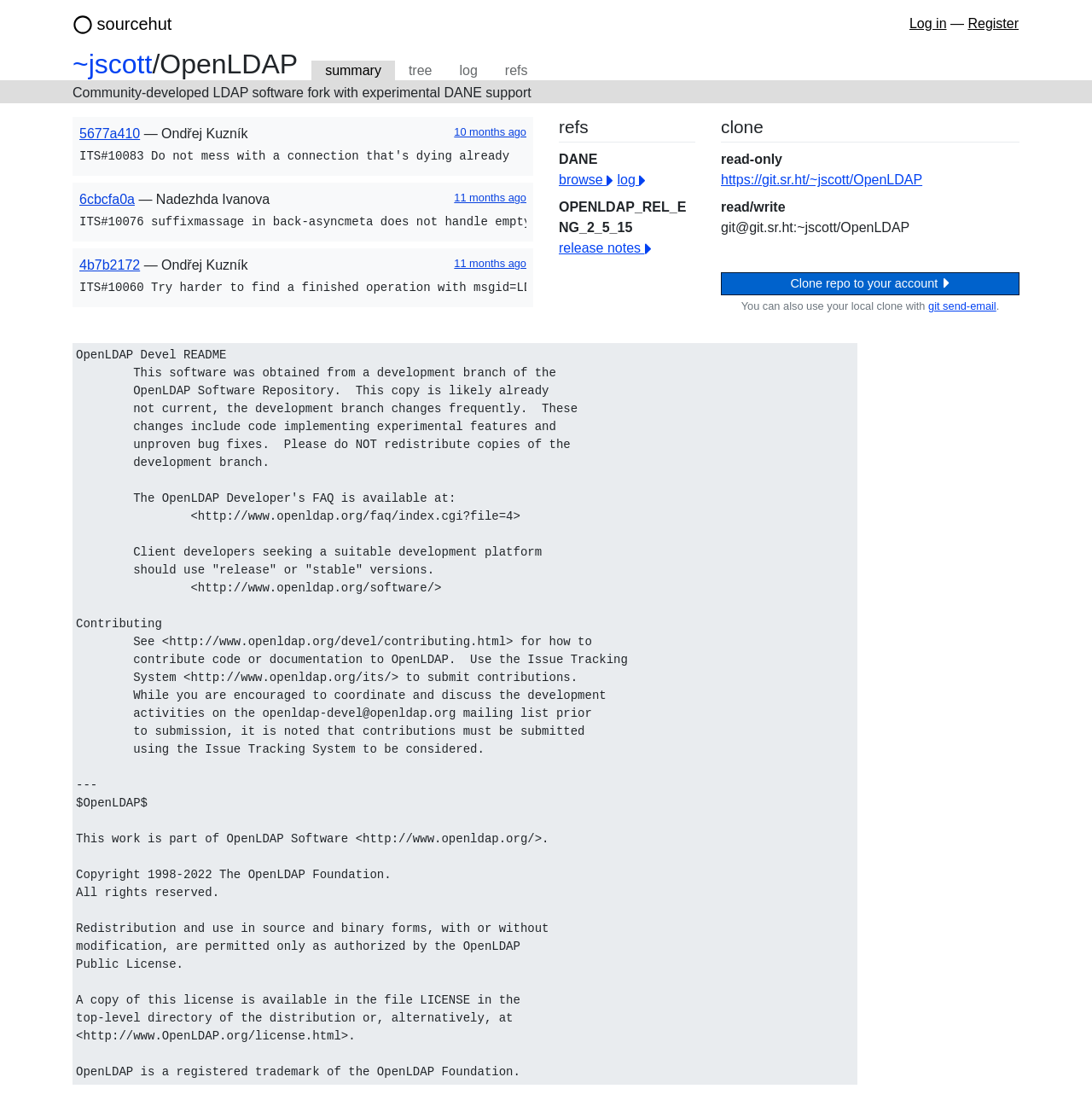Please identify the bounding box coordinates of the element's region that I should click in order to complete the following instruction: "Get a free Mesothelioma Guide". The bounding box coordinates consist of four float numbers between 0 and 1, i.e., [left, top, right, bottom].

None